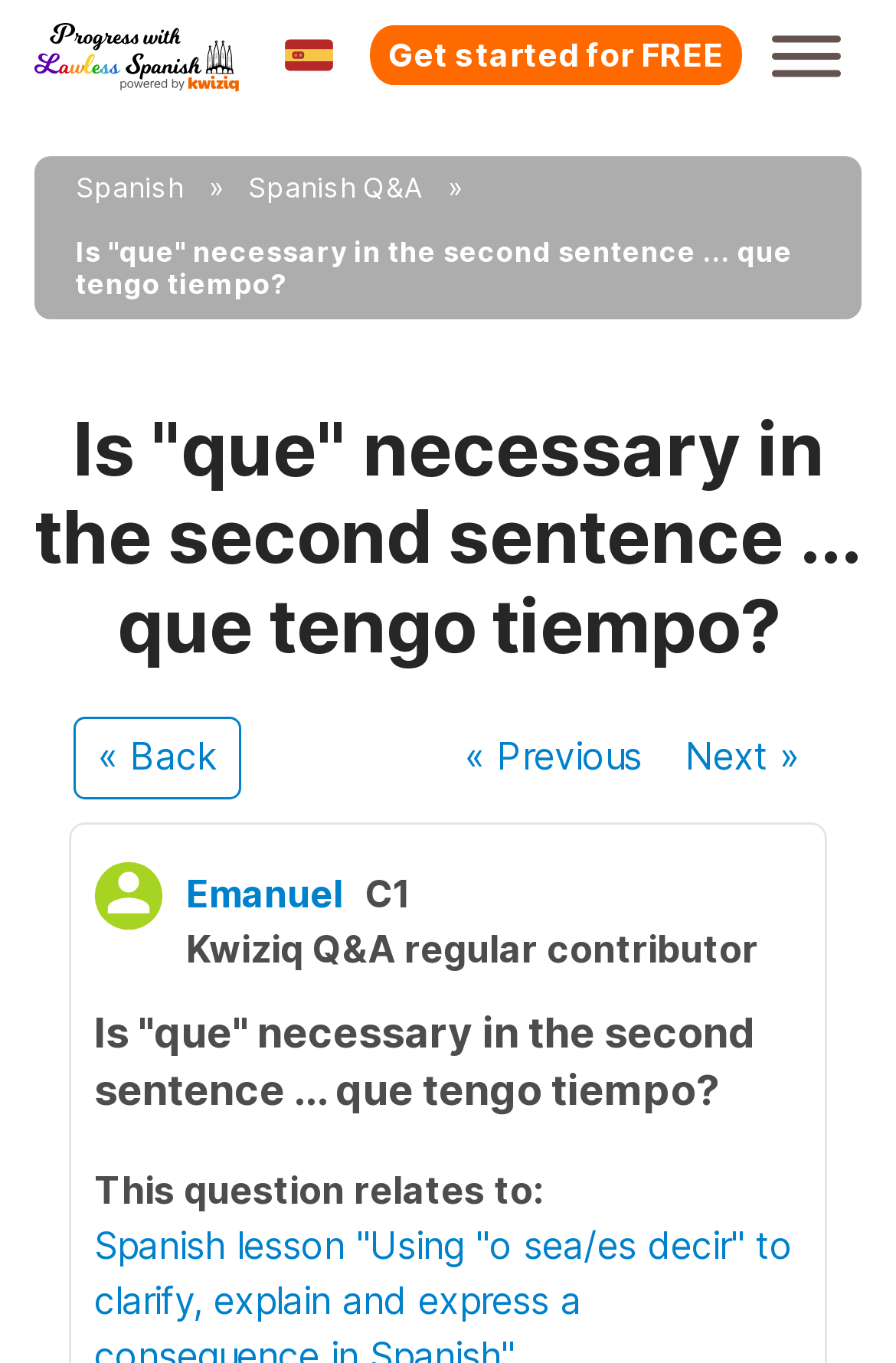Determine the bounding box coordinates for the clickable element to execute this instruction: "Click on the 'Get started for FREE' link". Provide the coordinates as four float numbers between 0 and 1, i.e., [left, top, right, bottom].

[0.408, 0.016, 0.833, 0.065]